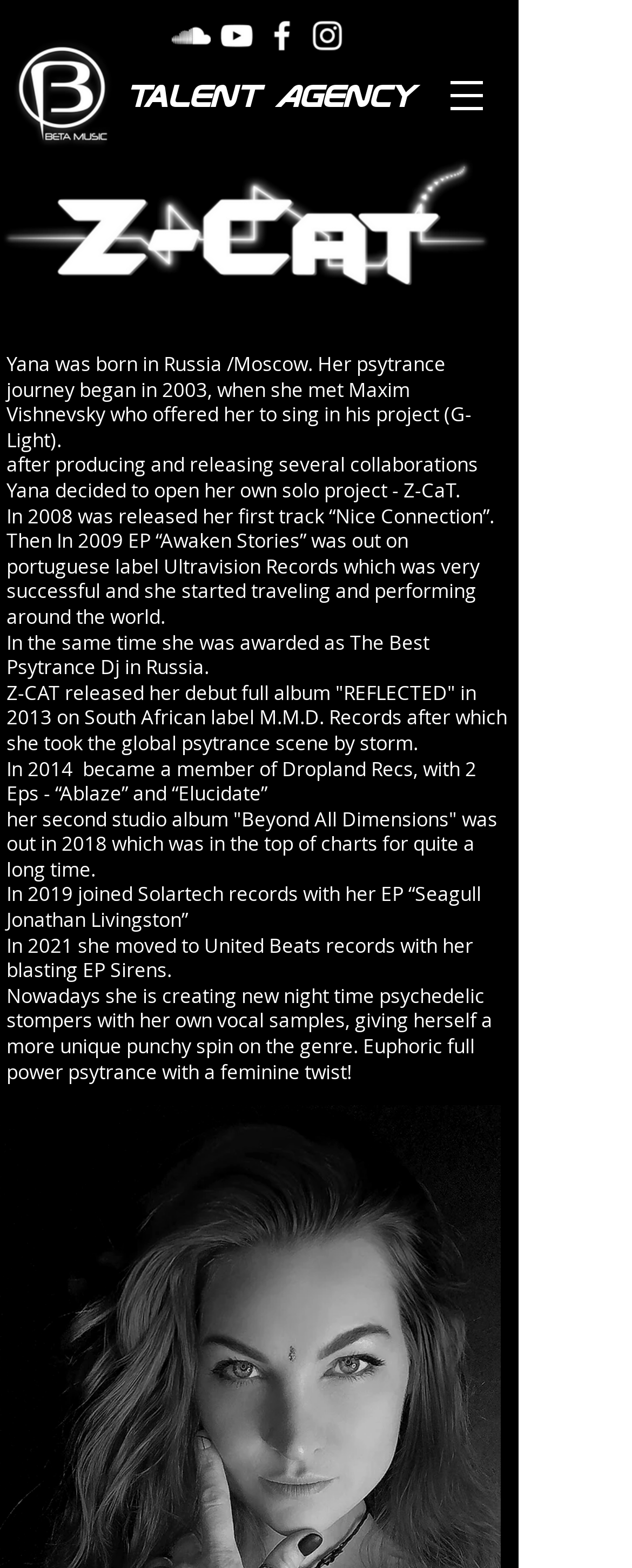Based on the image, provide a detailed and complete answer to the question: 
What is the name of the talent agency?

I found the answer by looking at the heading element with the text 'Talent Agency' which is located at the top of the webpage, indicating that it is a talent agency.